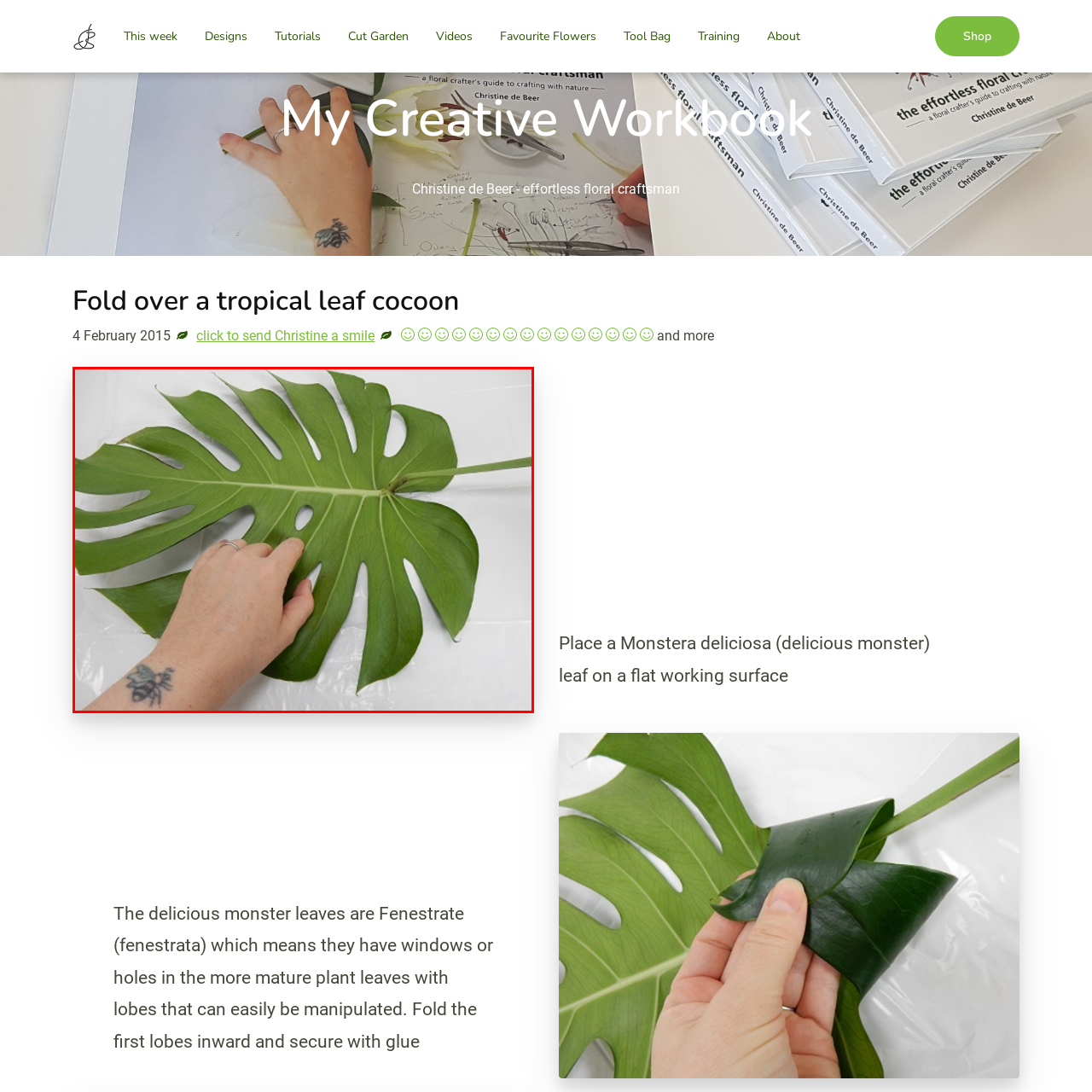Explain in detail what is happening in the red-marked area of the image.

The image features a vibrant Monstera deliciosa leaf displayed on a flat surface. A hand, adorned with a ring and a tattoo of a bee, is gently positioned over the leaf, emphasizing the intricate details of its fenestrated structure. The striking green of the leaf contrasts with the background, which appears to be a clean, white surface, providing a fresh and natural aesthetic. This image is part of a tutorial on folding the leaf into a cocoon shape for a crafting project, showcasing the versatility and beauty of the Monstera plant.